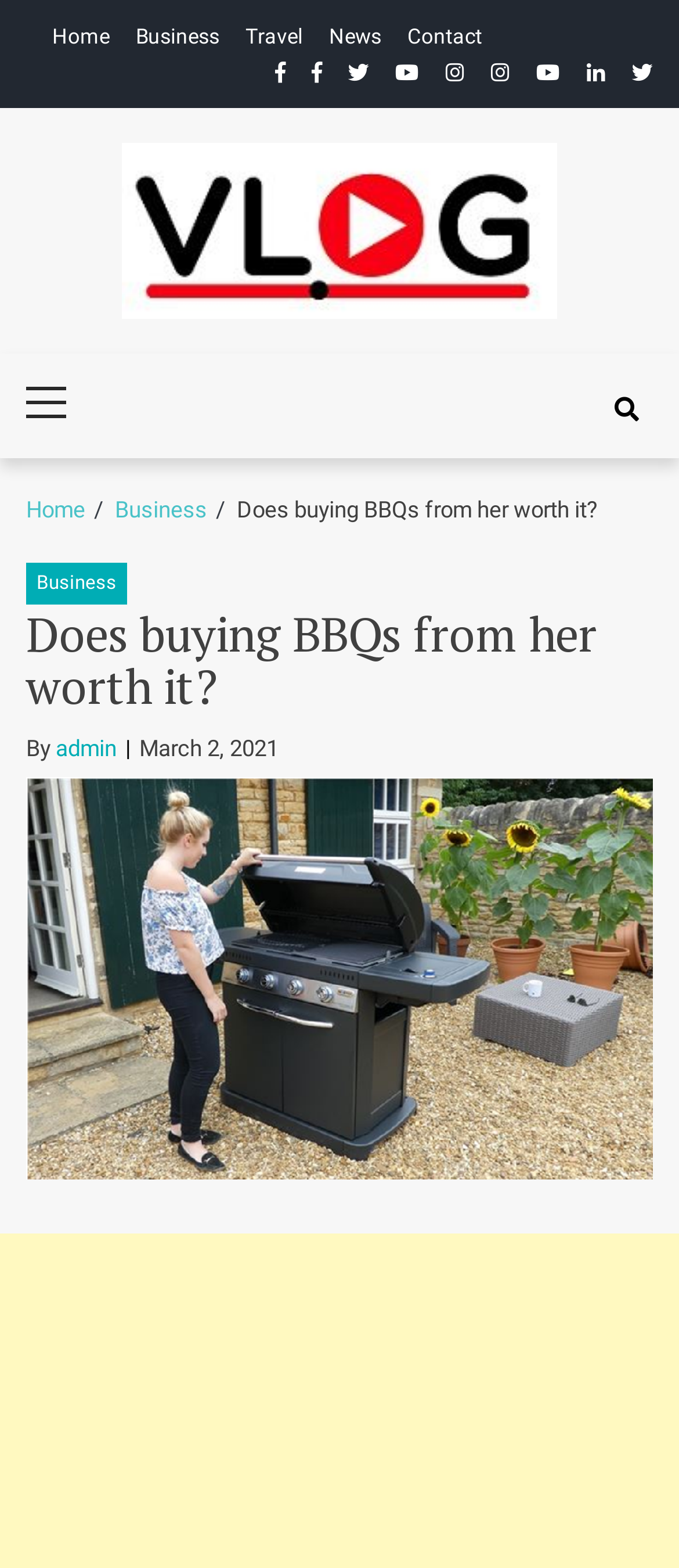Extract the main heading from the webpage content.

Does buying BBQs from her worth it?